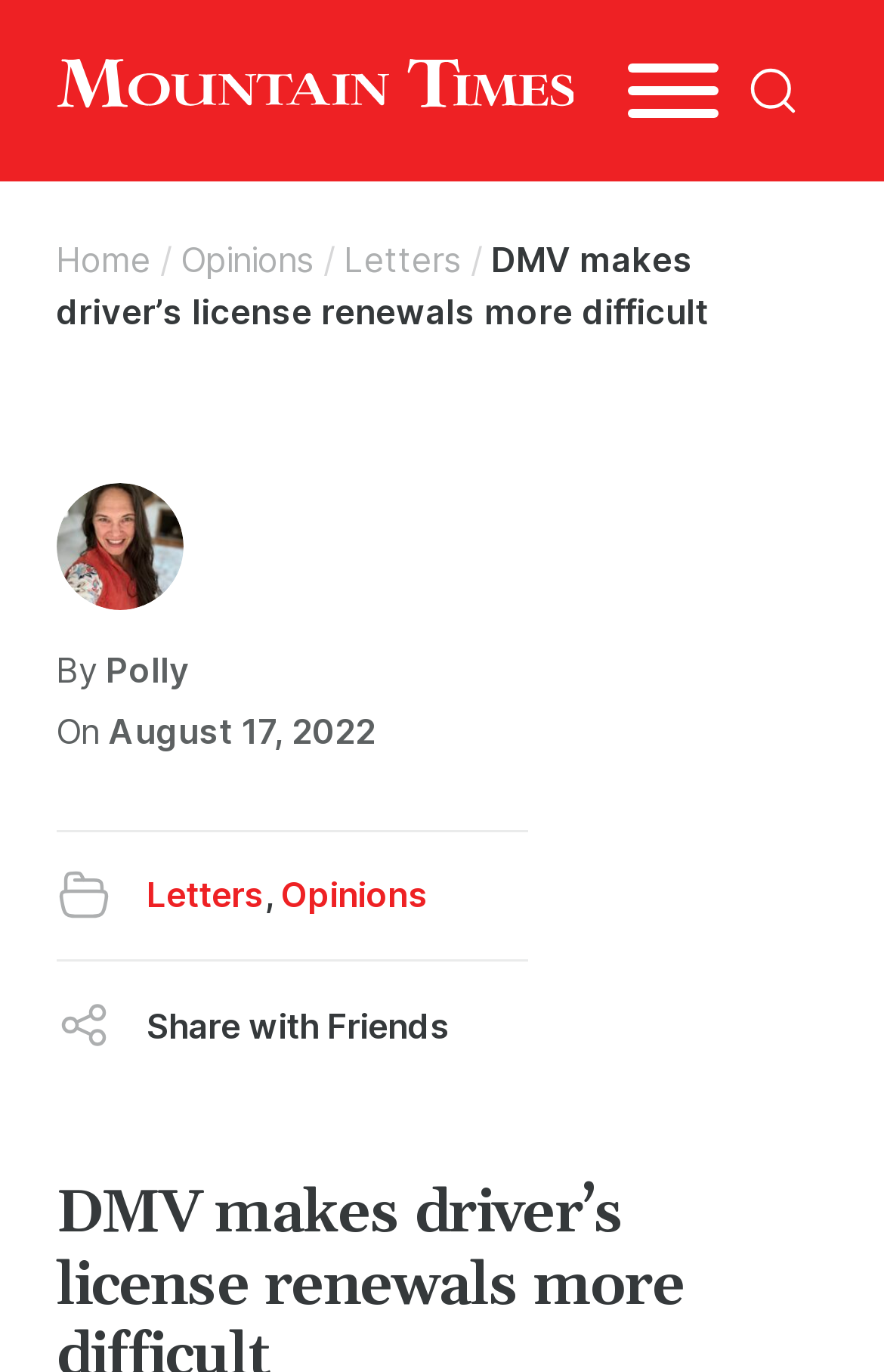Could you locate the bounding box coordinates for the section that should be clicked to accomplish this task: "Search for something".

[0.814, 0.026, 0.937, 0.106]